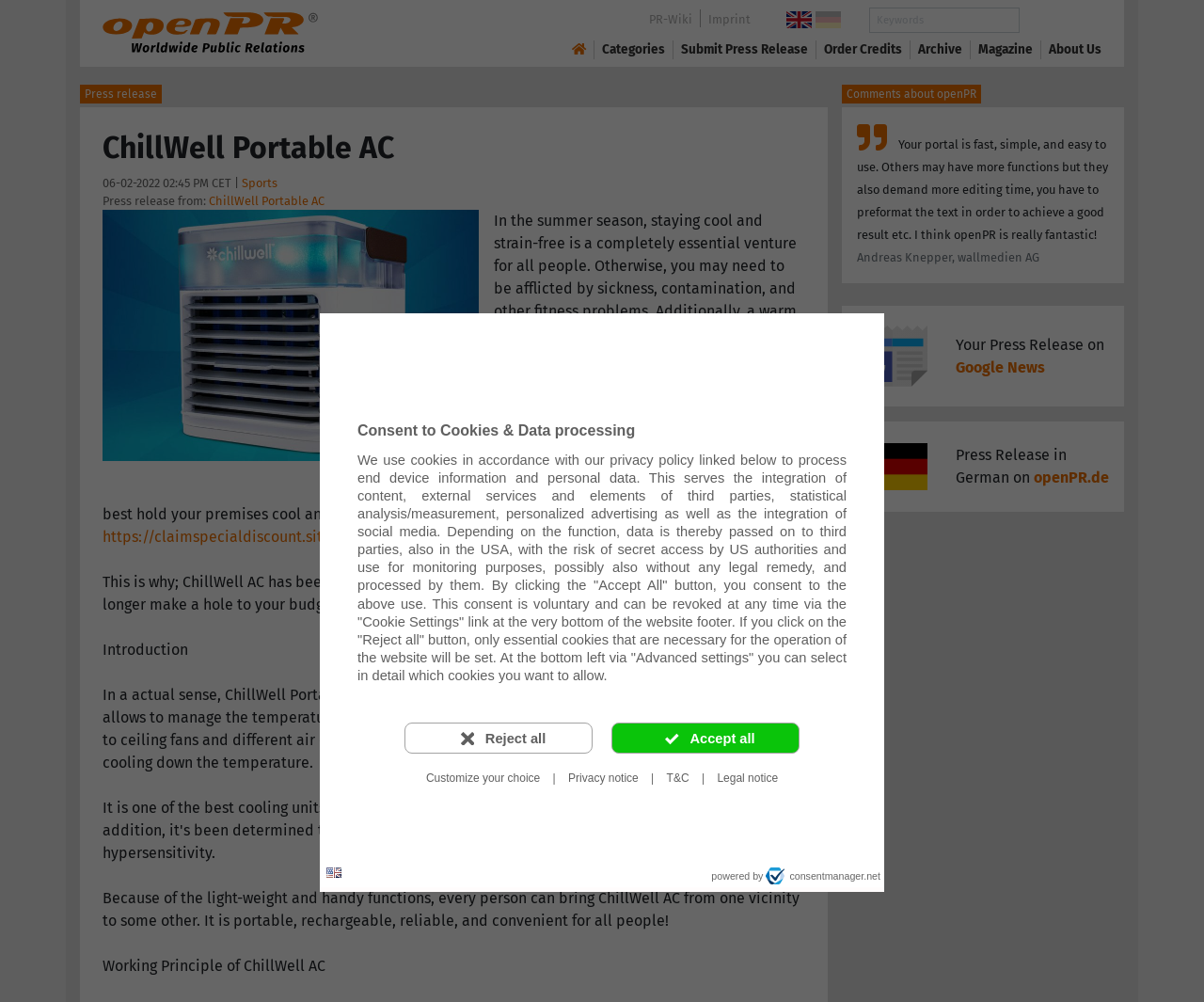What is the language of the webpage? Using the information from the screenshot, answer with a single word or phrase.

English